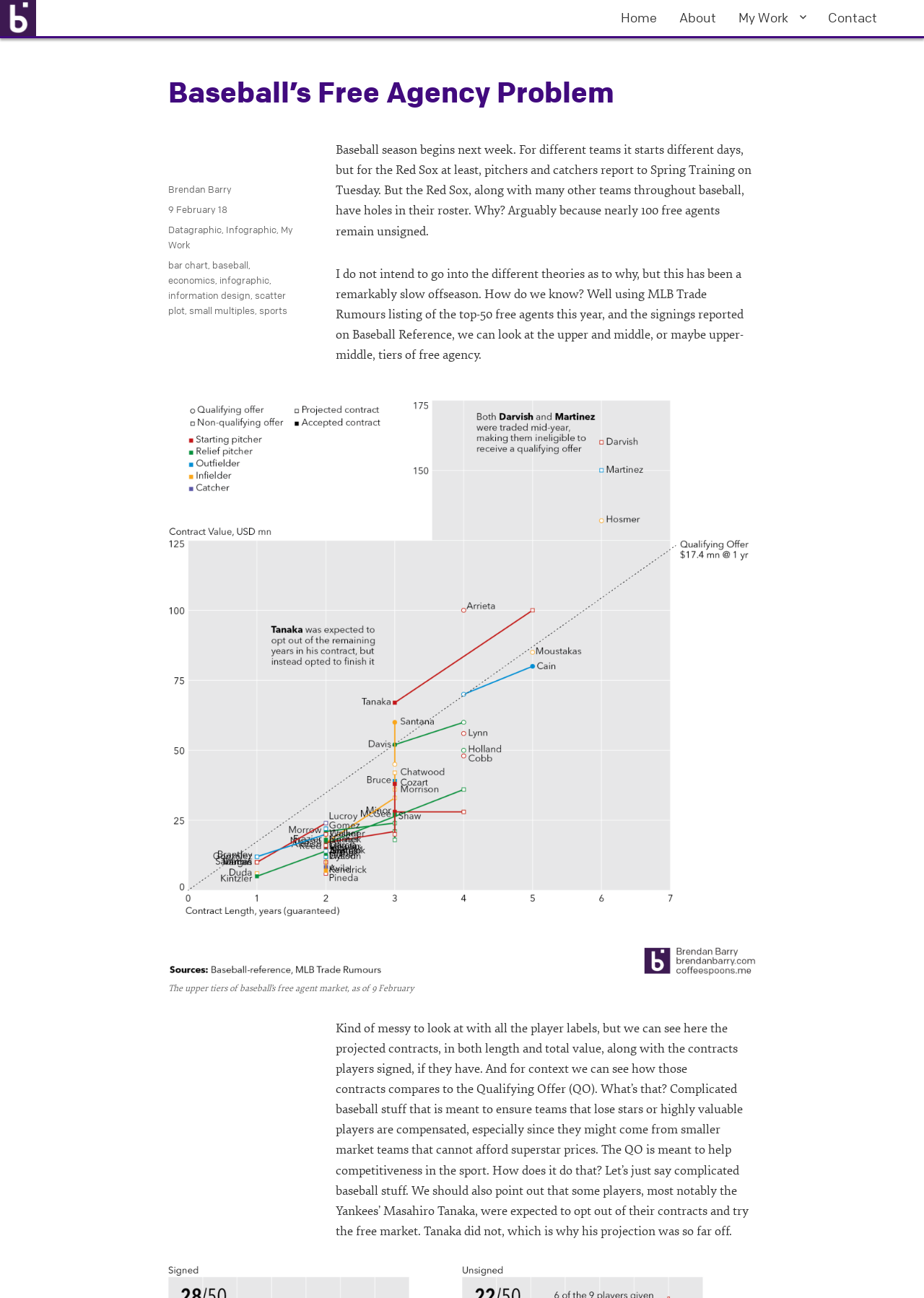When was the article posted?
Please use the visual content to give a single word or phrase answer.

9 February 18